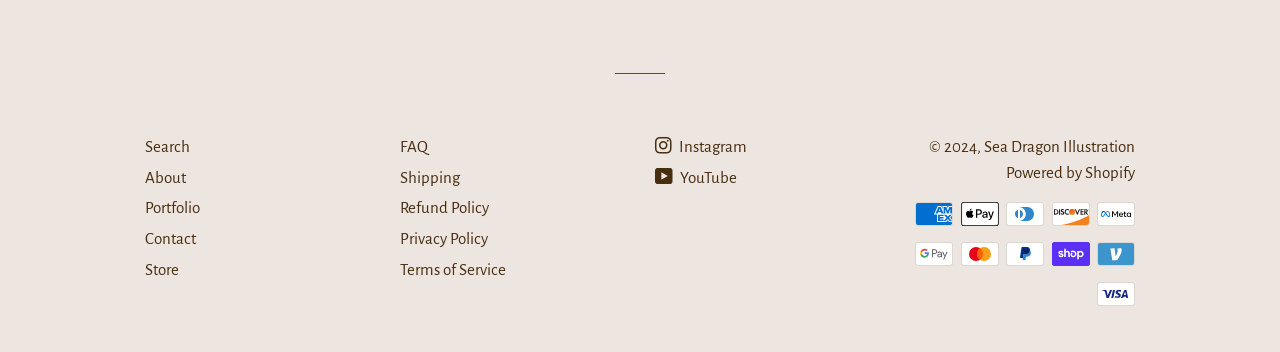Please identify the bounding box coordinates of the element that needs to be clicked to execute the following command: "Open the Menu". Provide the bounding box using four float numbers between 0 and 1, formatted as [left, top, right, bottom].

None